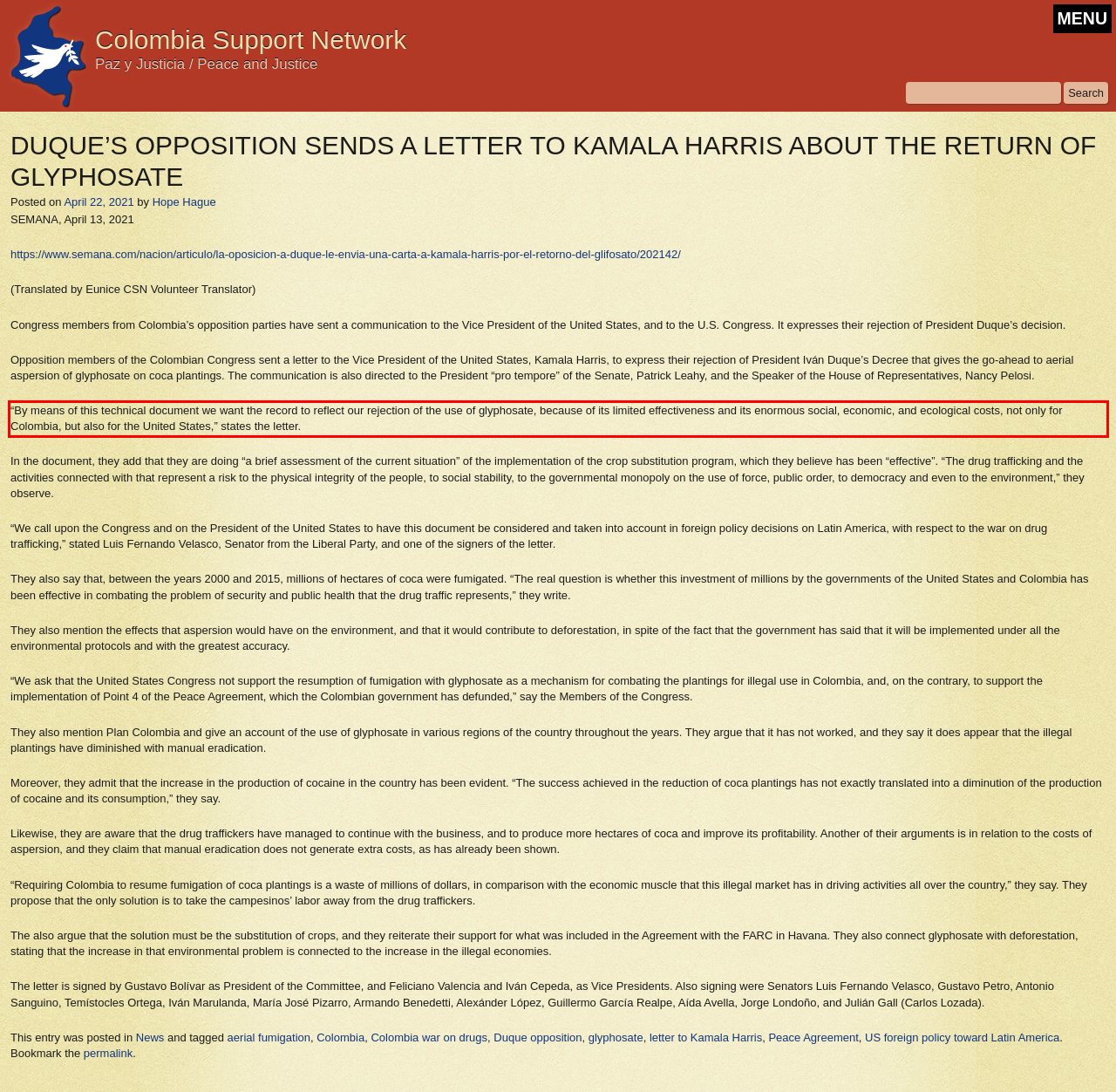Identify and transcribe the text content enclosed by the red bounding box in the given screenshot.

“By means of this technical document we want the record to reflect our rejection of the use of glyphosate, because of its limited effectiveness and its enormous social, economic, and ecological costs, not only for Colombia, but also for the United States,” states the letter.